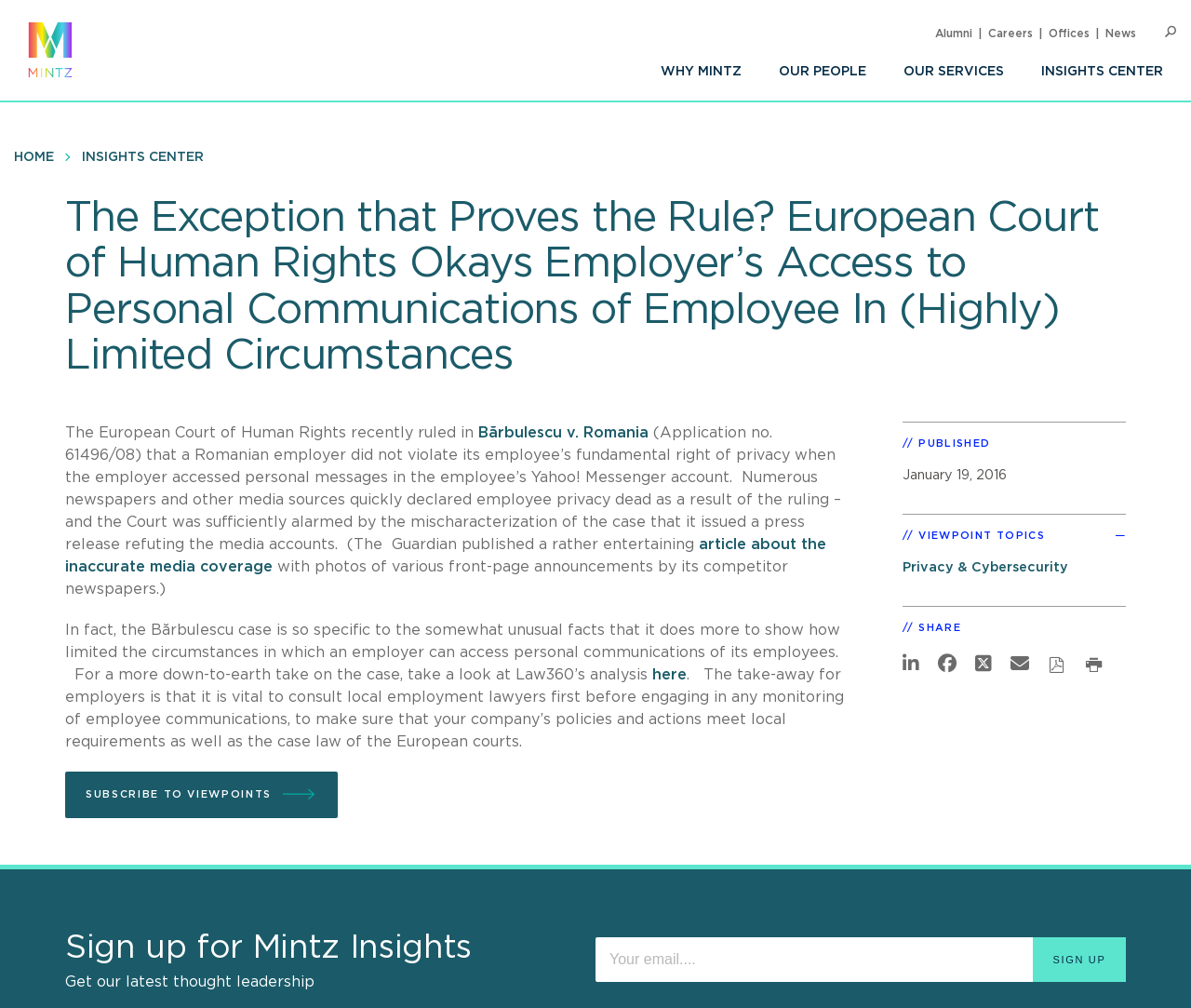Give a concise answer using one word or a phrase to the following question:
What is the date of publication of the article?

January 19, 2016